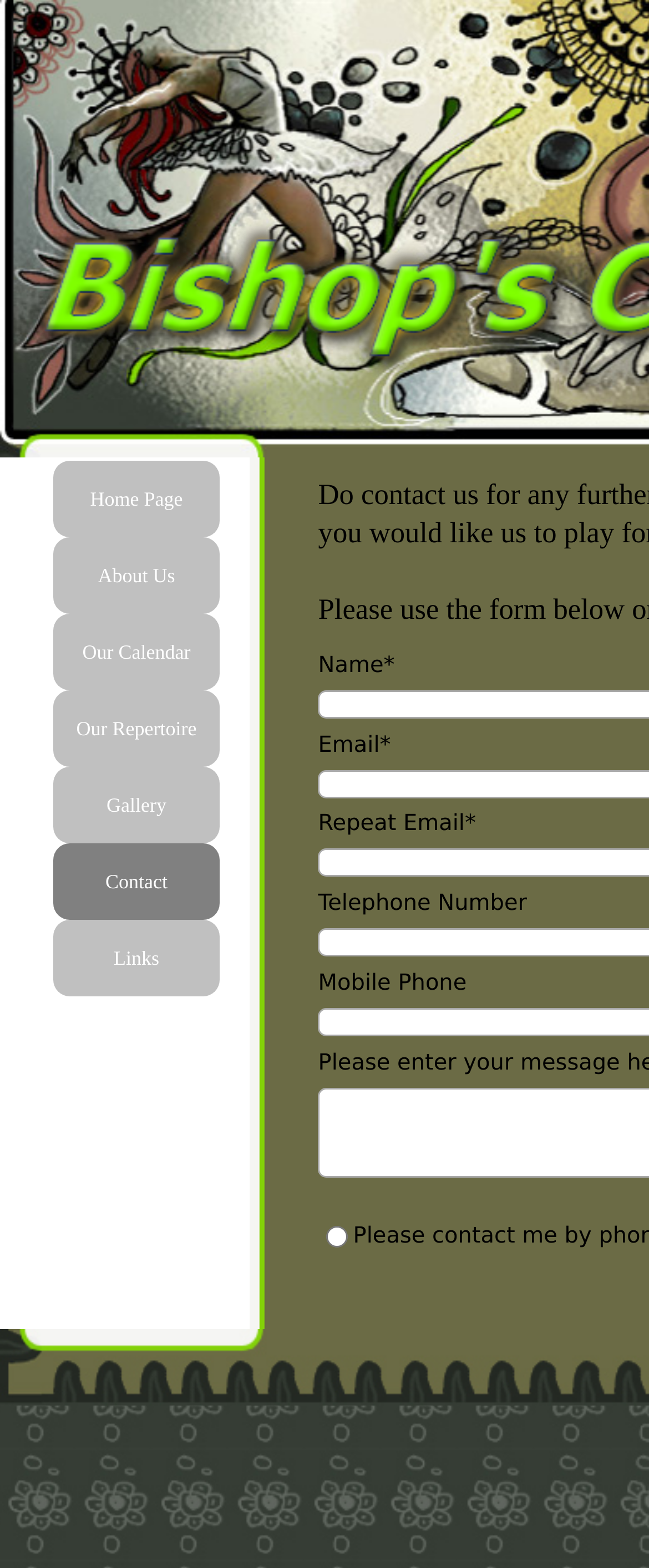Is there an option to provide a mobile phone number?
Please provide a comprehensive answer based on the visual information in the image.

The webpage contains a 'Mobile Phone' input field, suggesting that users have the option to provide their mobile phone number, although it may not be a required field.